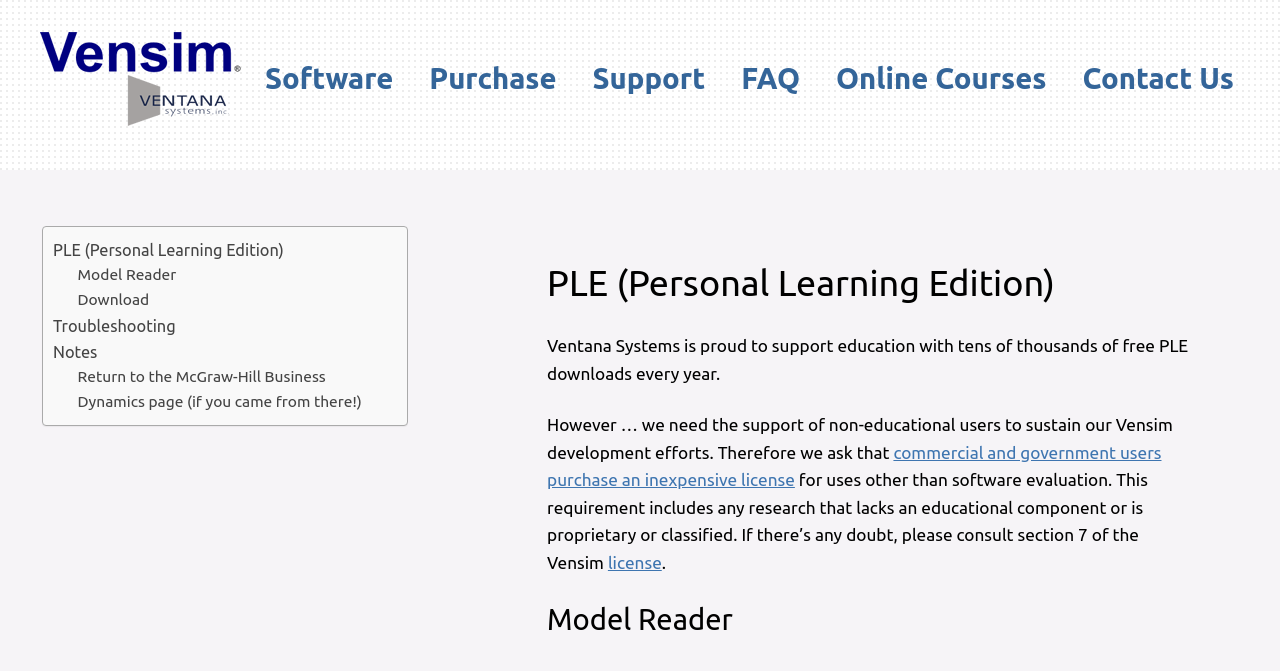What is the name of the software development effort?
Could you answer the question in a detailed manner, providing as much information as possible?

The webpage mentions that Ventana Systems needs the support of non-educational users to sustain their Vensim development efforts, which implies that Vensim is the name of the software development effort.